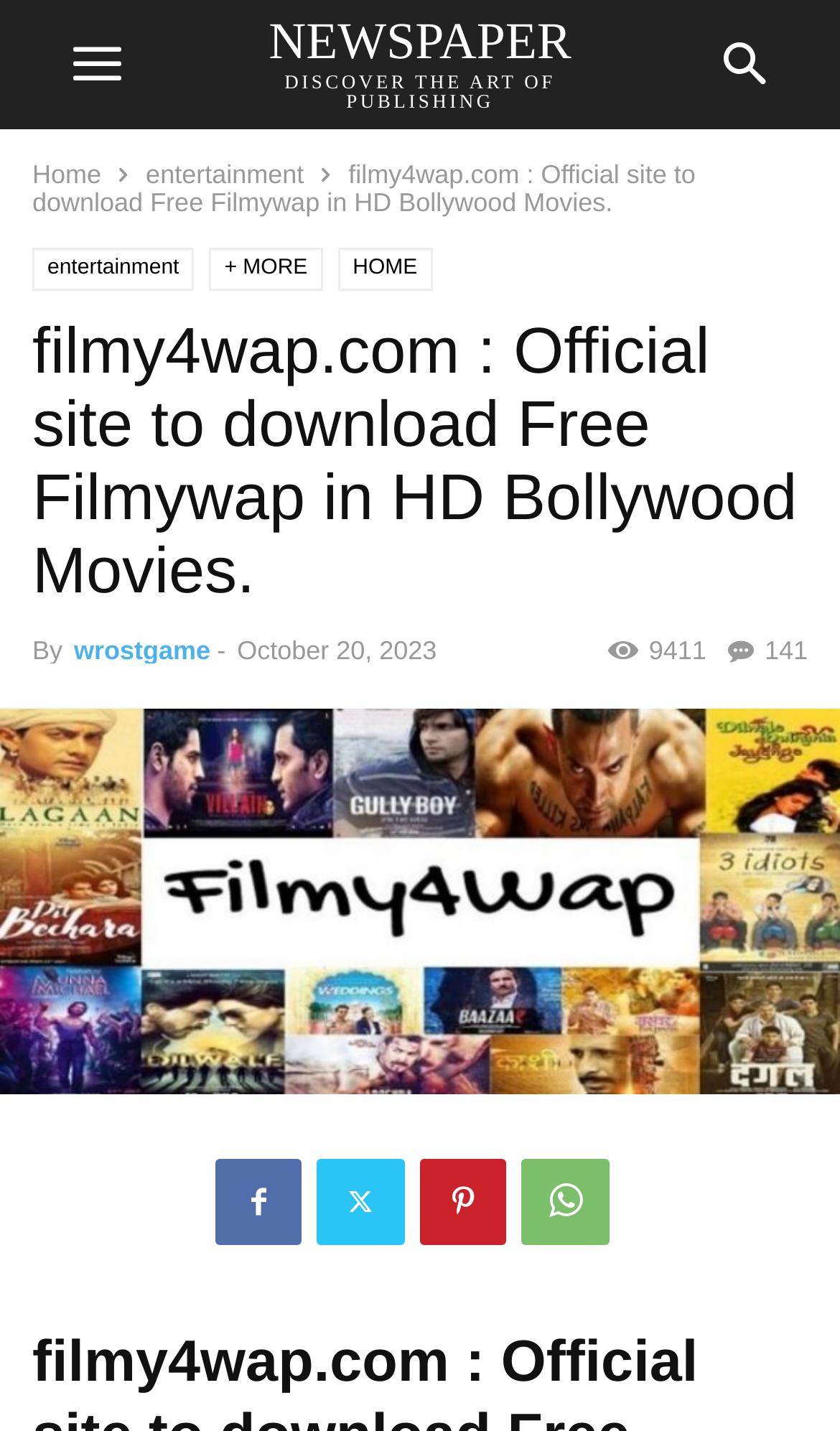What type of icon is located at the bottom of the webpage?
Look at the webpage screenshot and answer the question with a detailed explanation.

The icons located at the bottom of the webpage, such as '', '', and '', are commonly used to represent social media platforms. Their presence suggests that the website has social media profiles or allows users to share content on these platforms.